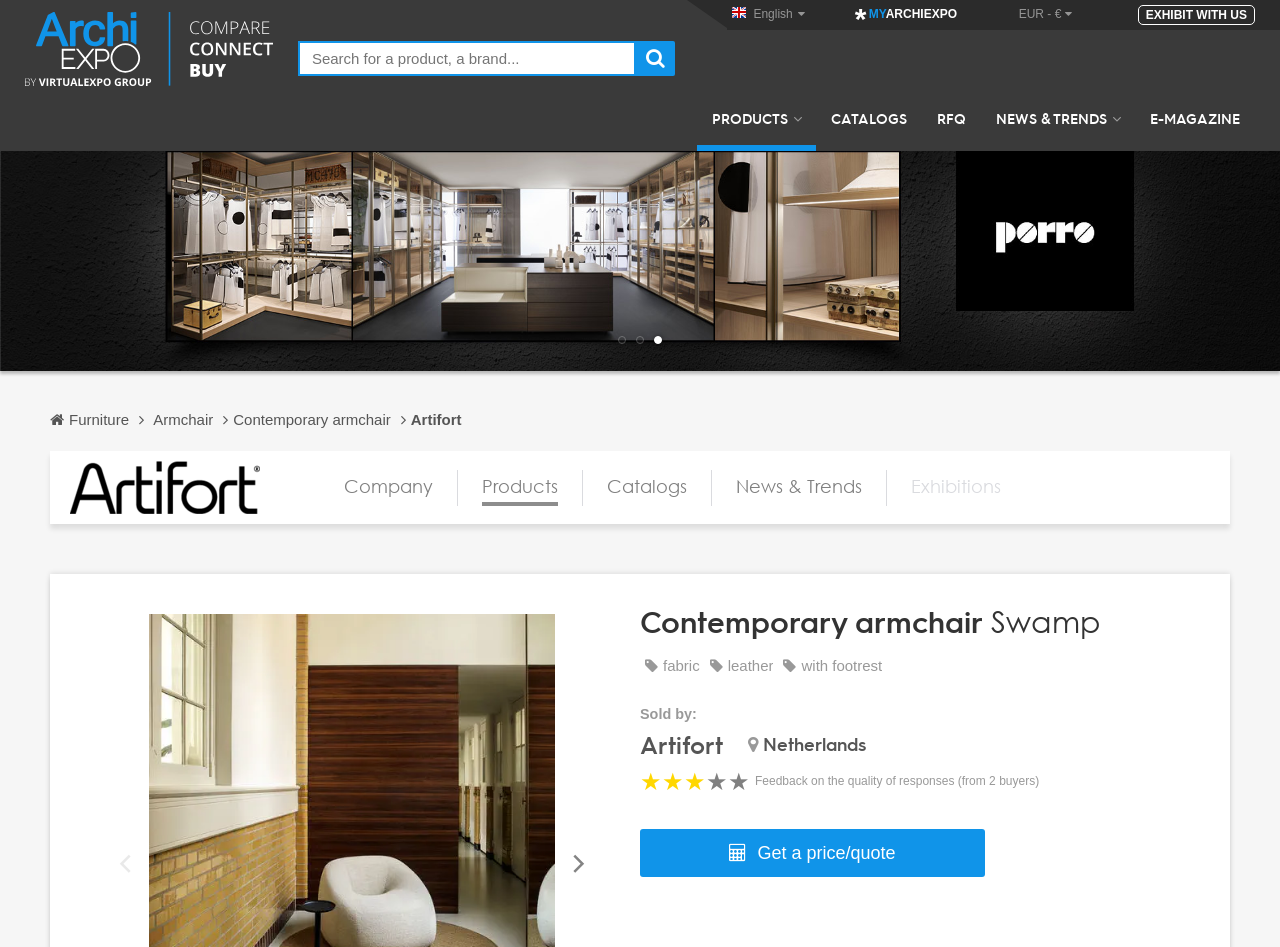Construct a thorough caption encompassing all aspects of the webpage.

This webpage is about a product, specifically a contemporary armchair called "Swamp" from Artifort. At the top right corner, there is a link to "EXHIBIT WITH US" and a dropdown menu with currency options, including EUR. Below that, there is a navigation menu with links to "PRODUCTS", "CATALOGS", "RFQ", "NEWS & TRENDS", and "E-MAGAZINE".

On the left side, there is a vertical menu with links to "Furniture", "Armchair", and "Contemporary armchair", which are categories related to the product. Below that, there is a logo of Artifort and links to "Company", "Products", "Catalogs", and "News & Trends".

The main content of the page is about the product "Contemporary armchair Swamp" with descriptions and specifications. There is a heading with the product name, and below that, there are buttons to navigate to previous and next products.

In the middle of the page, there is information about the seller, including the company name "Artifort" and its location "Netherlands". There is also a rating system with a star symbol and feedback from buyers.

At the bottom of the page, there is a call-to-action link to "Get a price/quote" for the product.